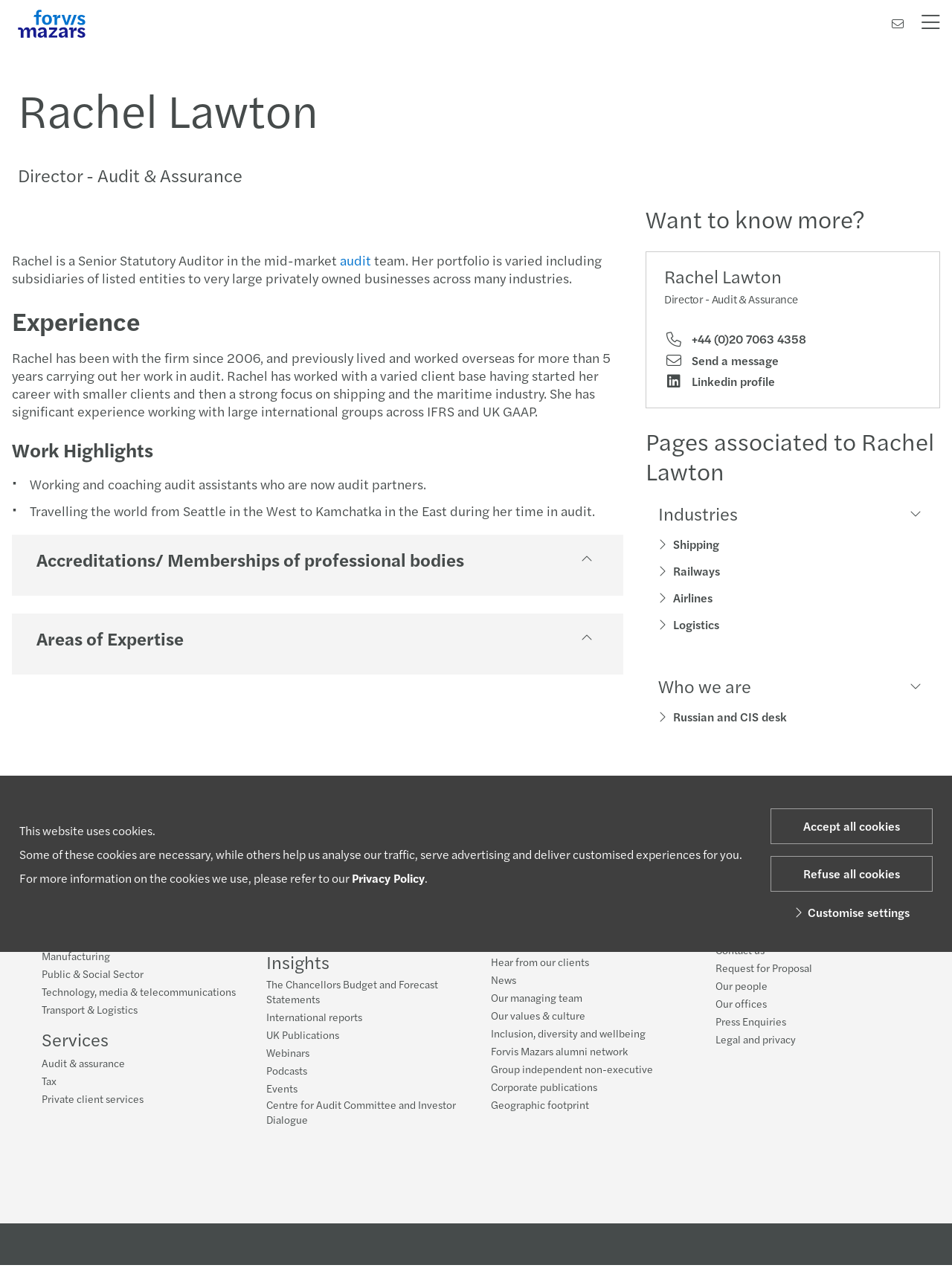Answer the question below in one word or phrase:
What is Rachel Lawton's job title?

Director - Audit & Assurance